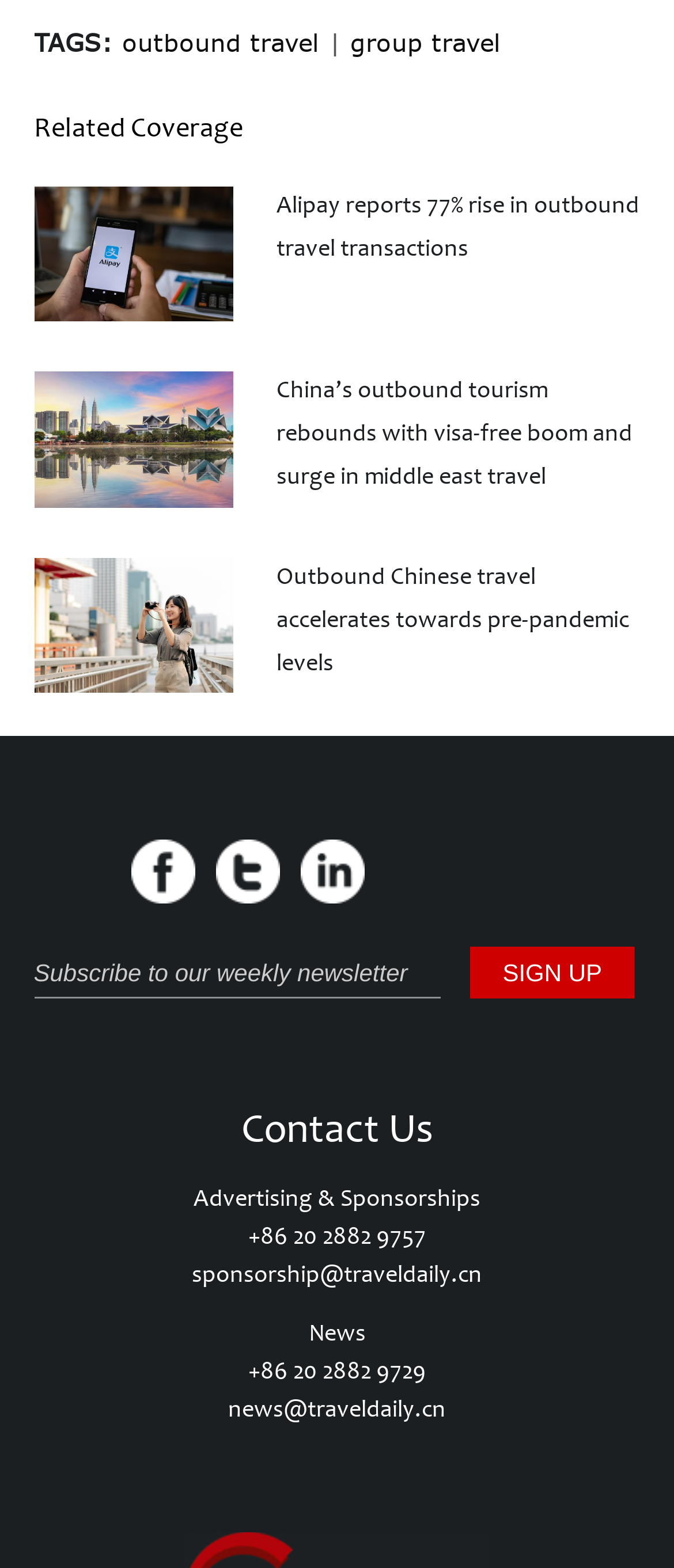Identify the bounding box coordinates for the element that needs to be clicked to fulfill this instruction: "Subscribe to the weekly newsletter". Provide the coordinates in the format of four float numbers between 0 and 1: [left, top, right, bottom].

[0.698, 0.604, 0.941, 0.637]